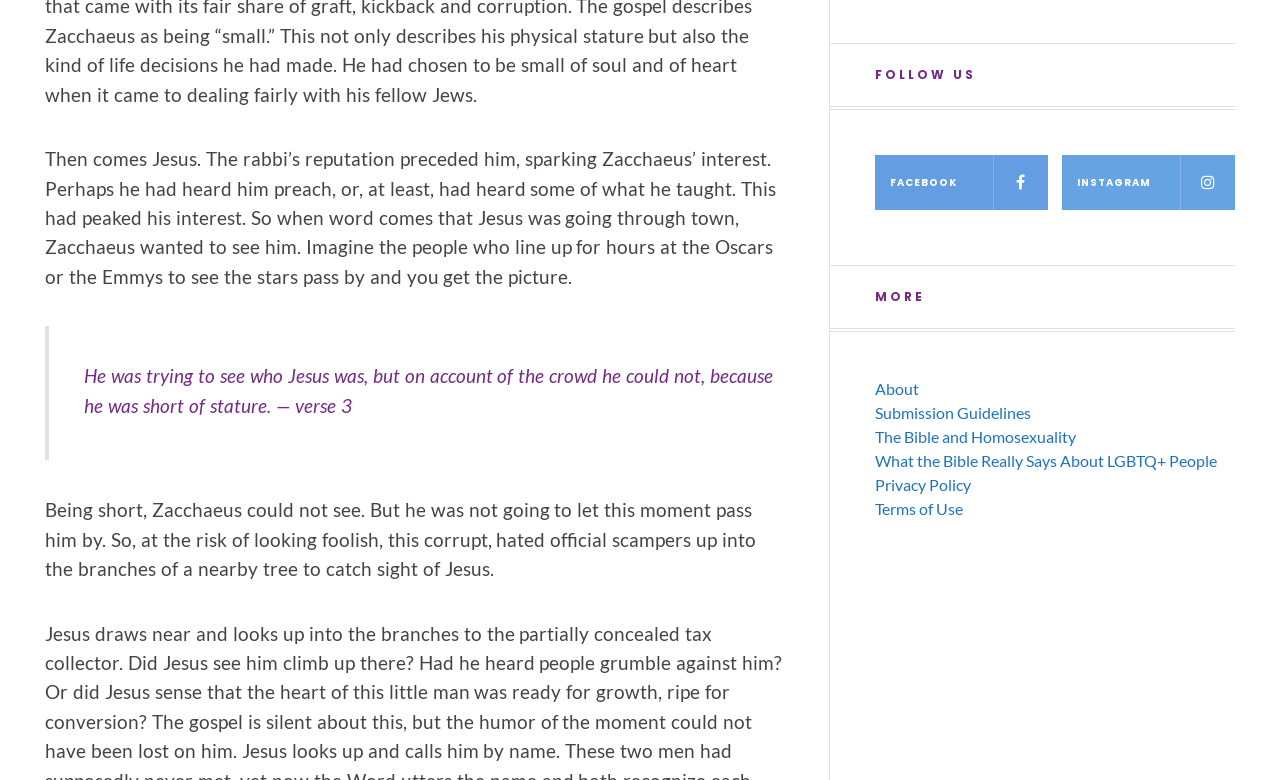Determine the bounding box coordinates of the target area to click to execute the following instruction: "Read about submission guidelines."

[0.684, 0.543, 0.806, 0.567]